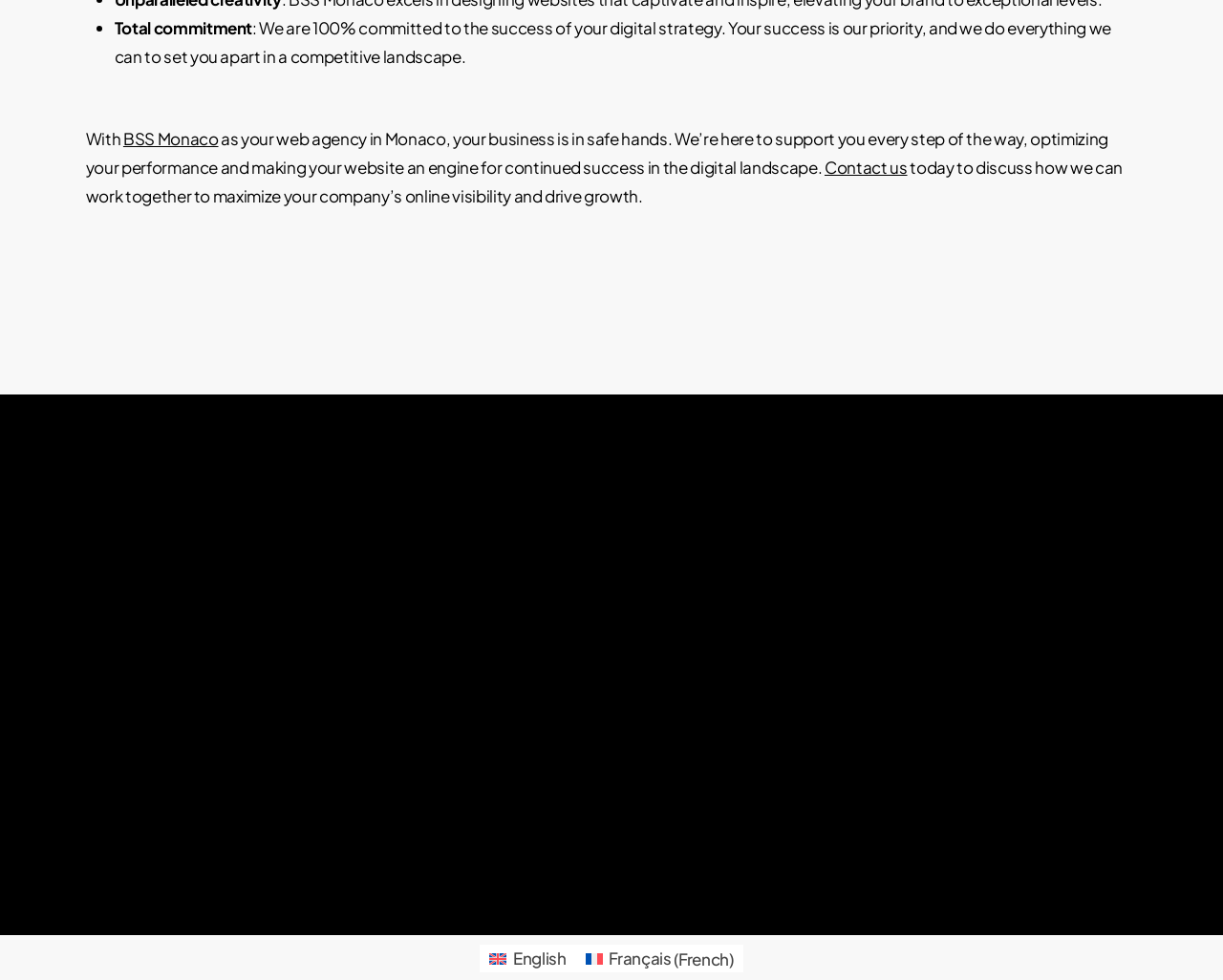Determine the bounding box coordinates of the target area to click to execute the following instruction: "Visit the 'Blog' page."

[0.5, 0.615, 0.528, 0.64]